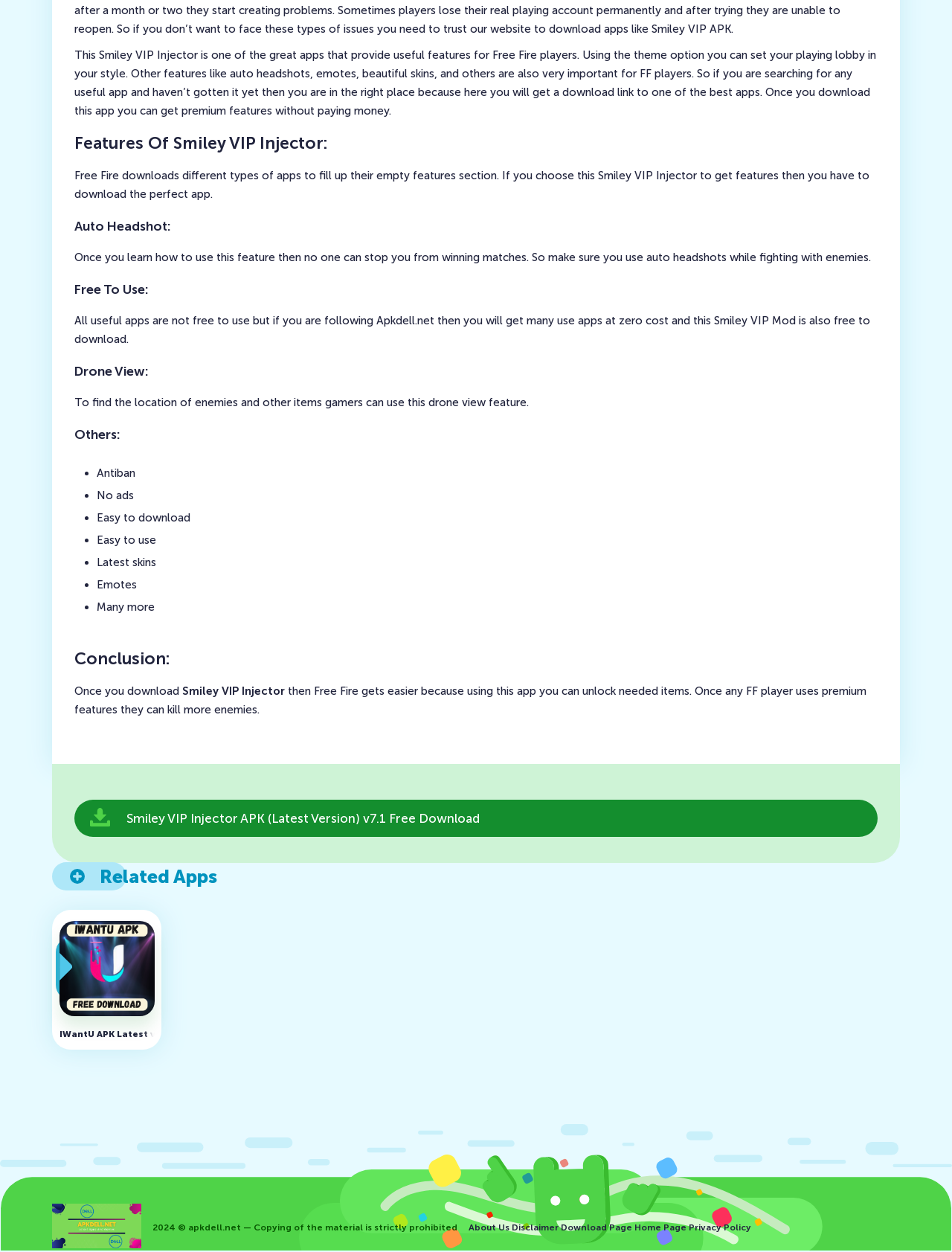Answer the following query with a single word or phrase:
What is the latest version of the Smiley VIP Injector APK available for download?

v7.1